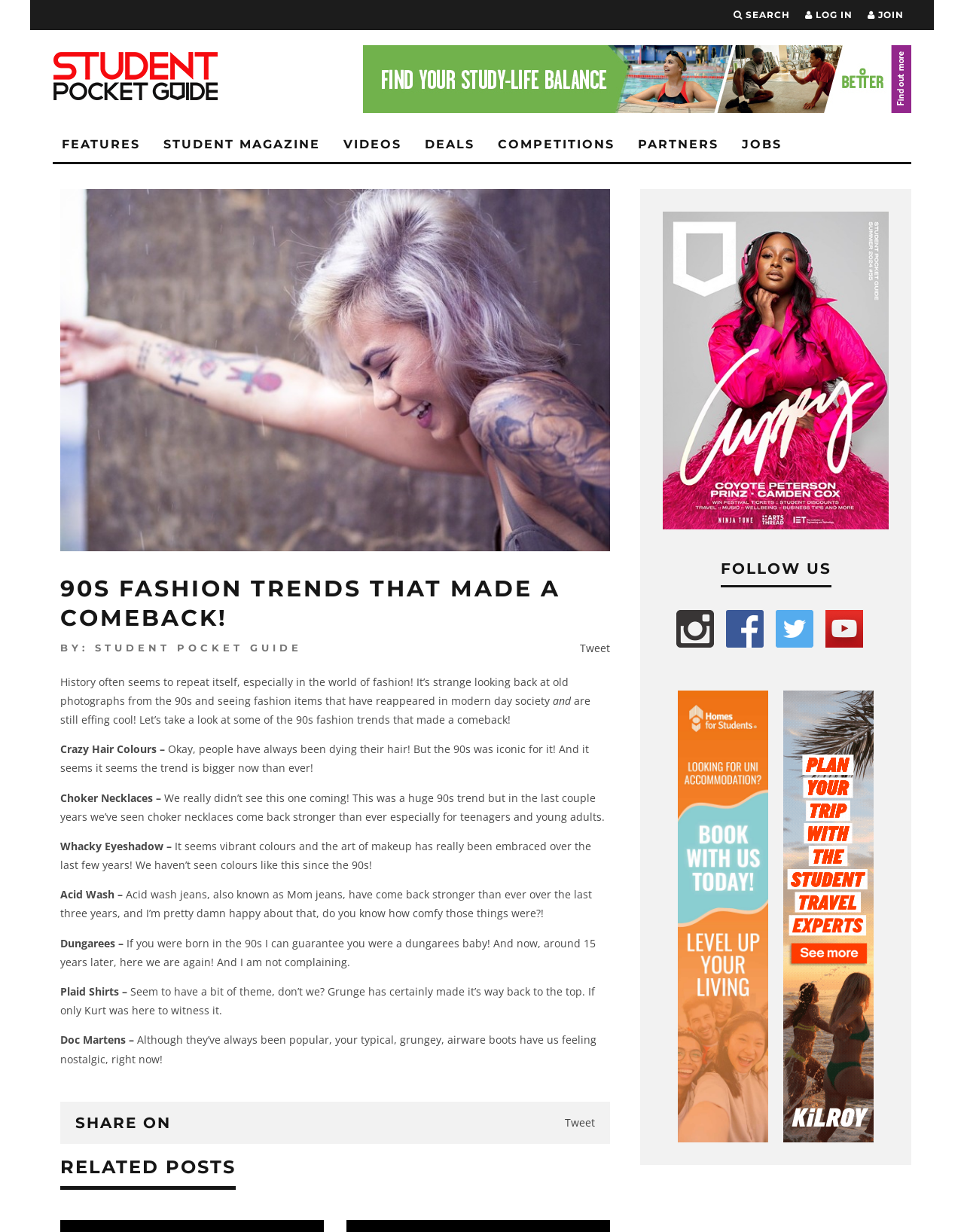Locate the bounding box coordinates of the area you need to click to fulfill this instruction: 'Read the article about 90s fashion trends'. The coordinates must be in the form of four float numbers ranging from 0 to 1: [left, top, right, bottom].

[0.062, 0.466, 0.633, 0.513]